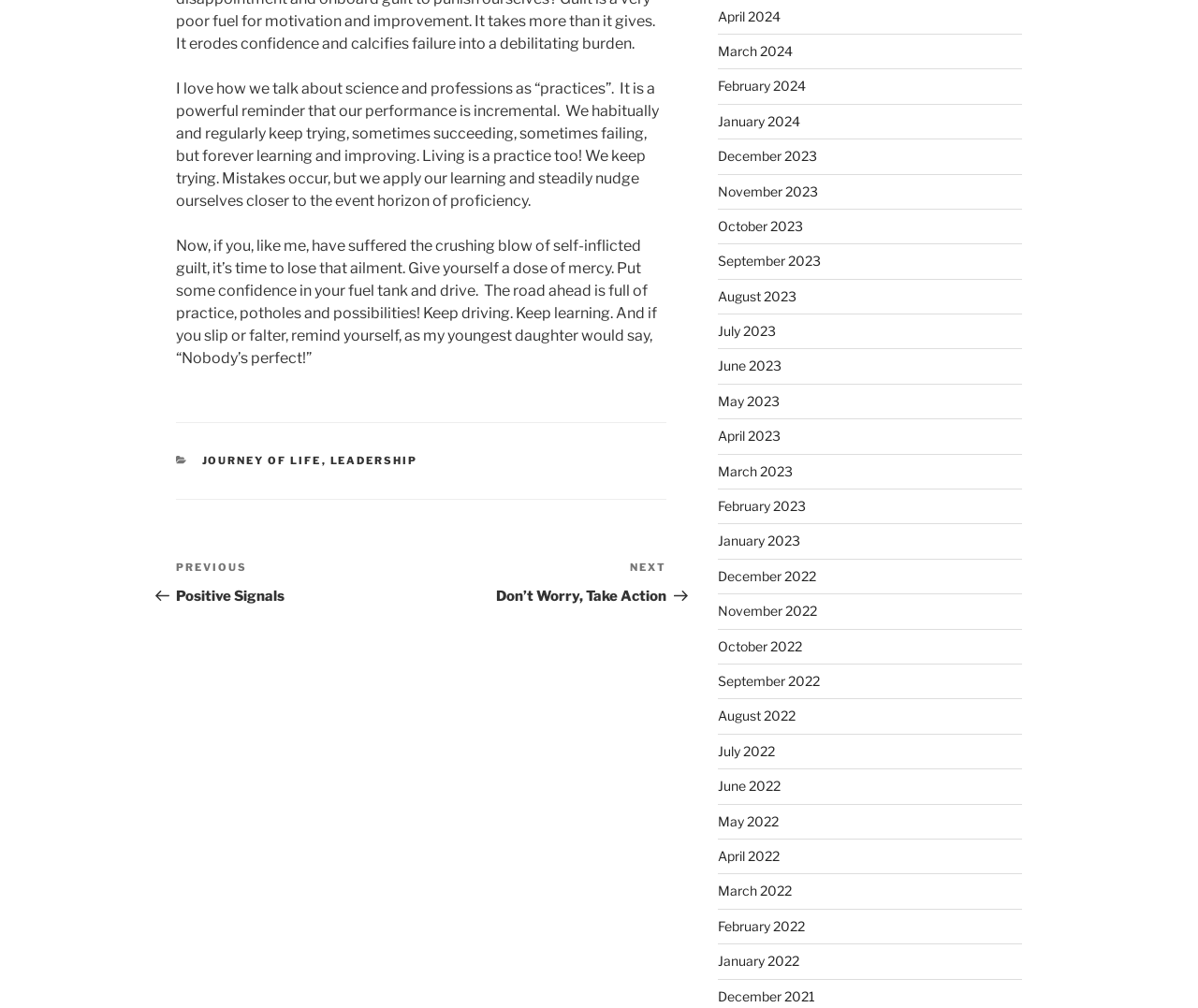What is the category of the post 'JOURNEY OF LIFE'?
Look at the image and provide a detailed response to the question.

The category of the post 'JOURNEY OF LIFE' can be found in the footer section of the webpage, where it is listed as one of the categories along with 'LEADERSHIP'.